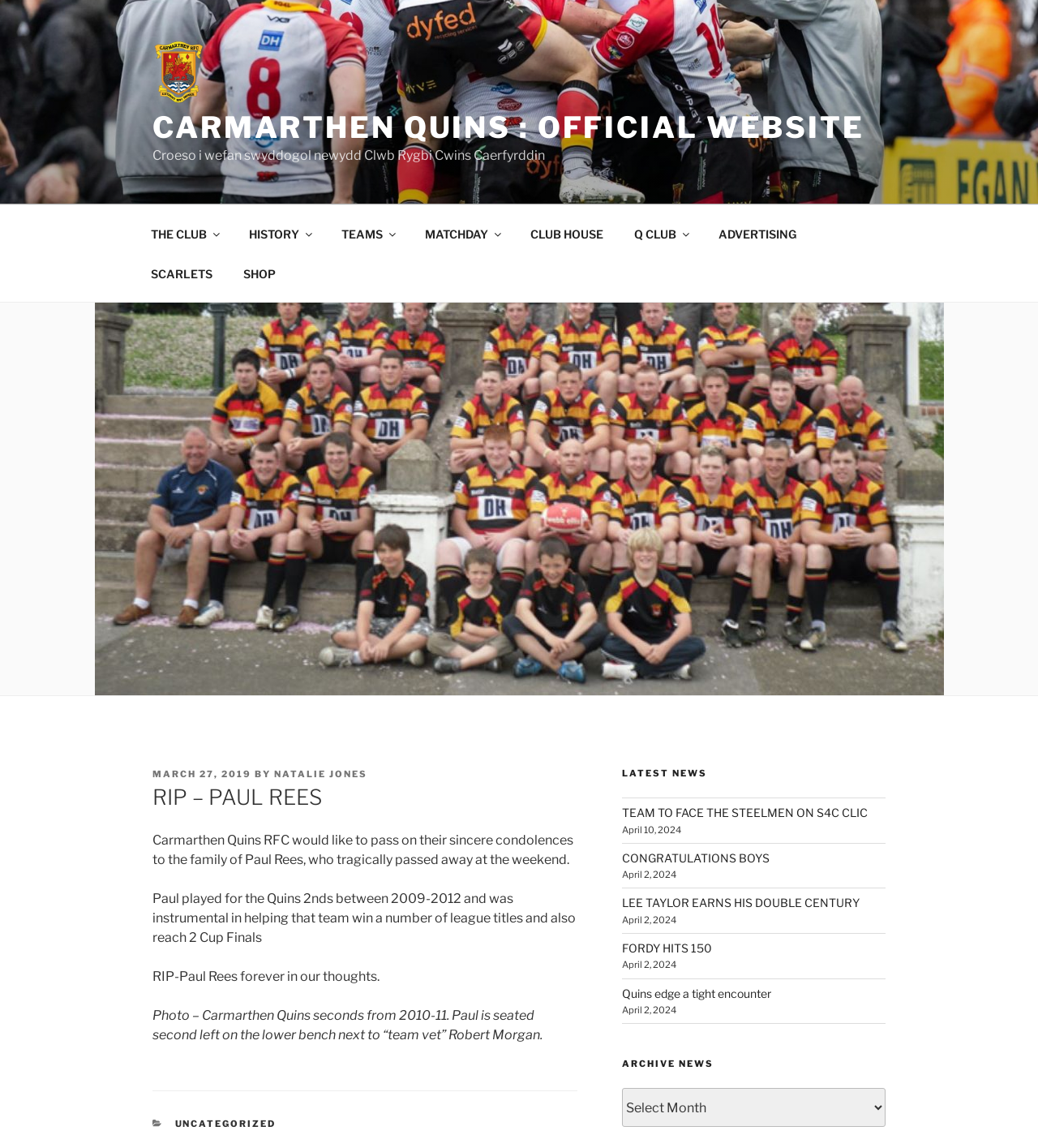What is the date of the news article 'TEAM TO FACE THE STEELMEN ON S4C CLIC'?
Look at the image and respond with a one-word or short phrase answer.

April 10, 2024